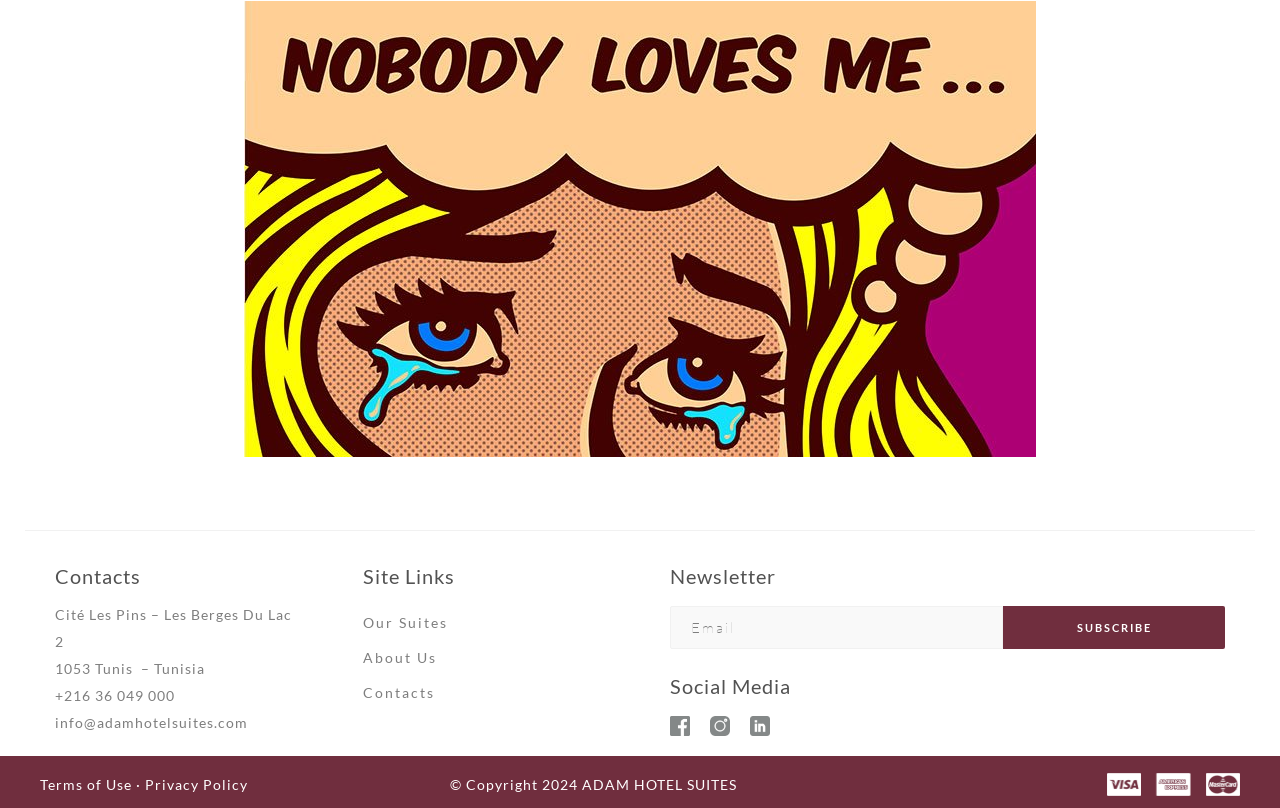Please find the bounding box coordinates of the clickable region needed to complete the following instruction: "Visit the About Us page". The bounding box coordinates must consist of four float numbers between 0 and 1, i.e., [left, top, right, bottom].

[0.283, 0.797, 0.341, 0.83]